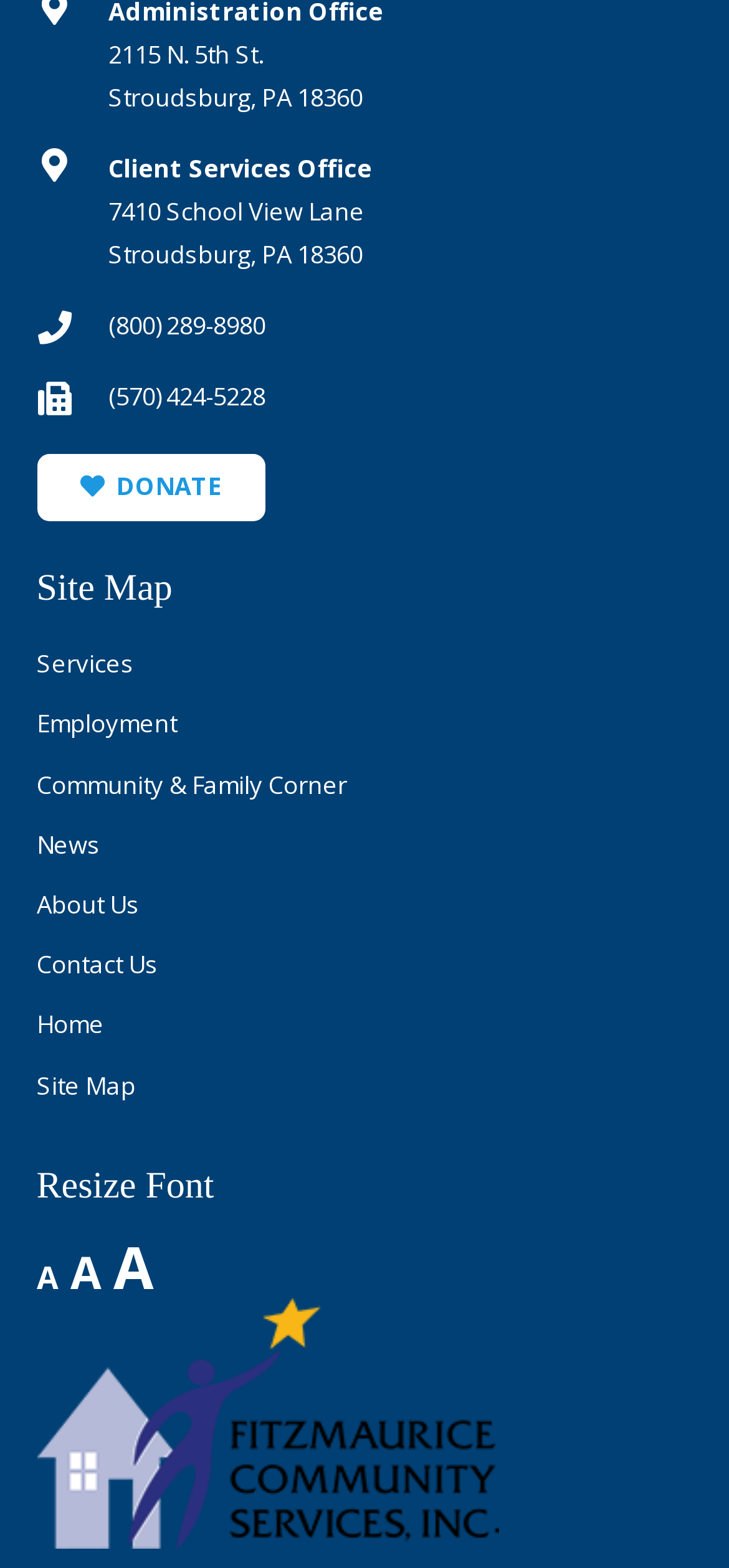What is the phone number to contact the office?
Look at the screenshot and provide an in-depth answer.

I found the phone number by looking at the link element that contains the phone number (800) 289-8980, which is located below the address of the Client Services Office.